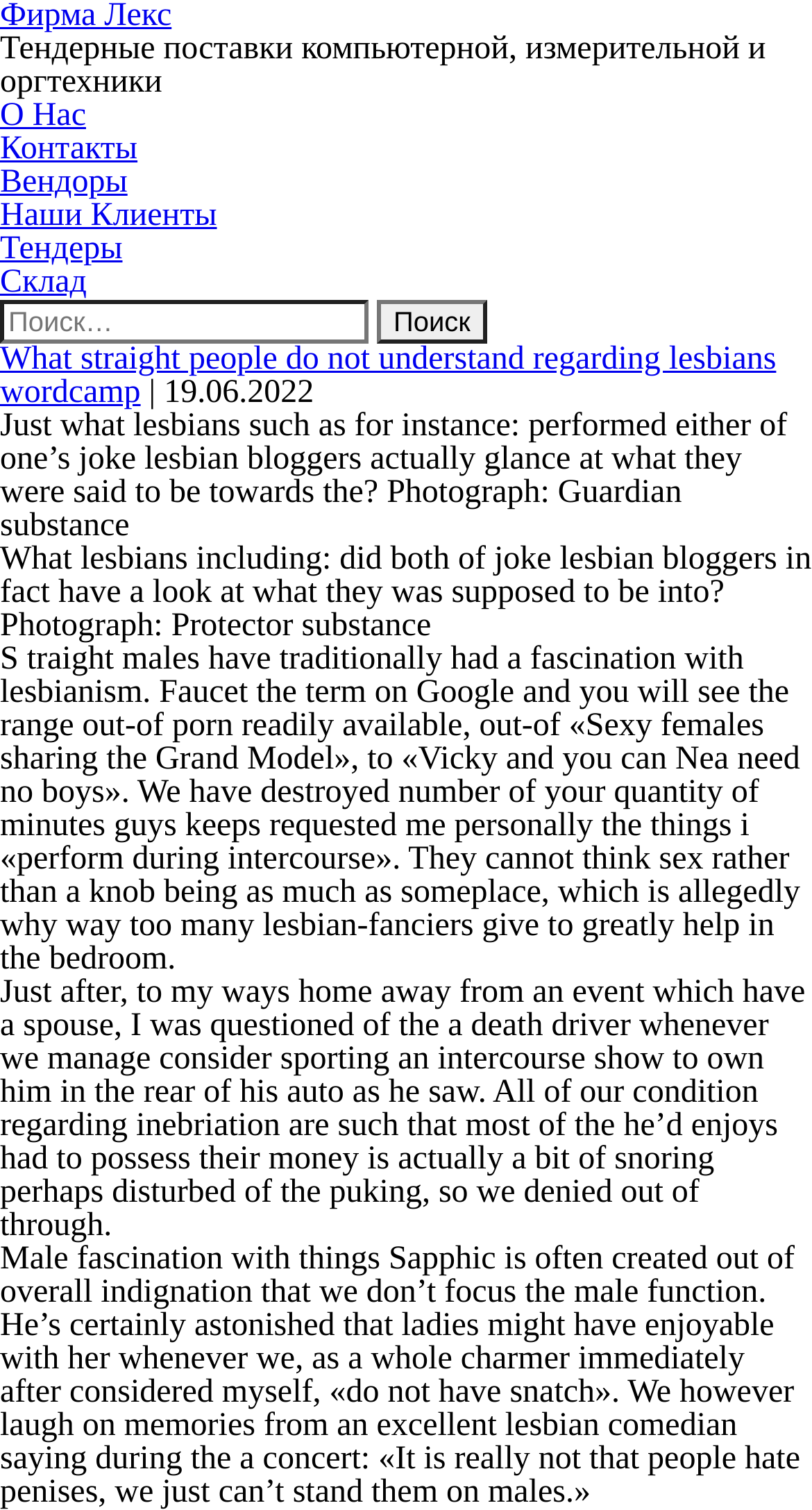Predict the bounding box of the UI element based on the description: "Контакты". The coordinates should be four float numbers between 0 and 1, formatted as [left, top, right, bottom].

[0.0, 0.087, 0.169, 0.11]